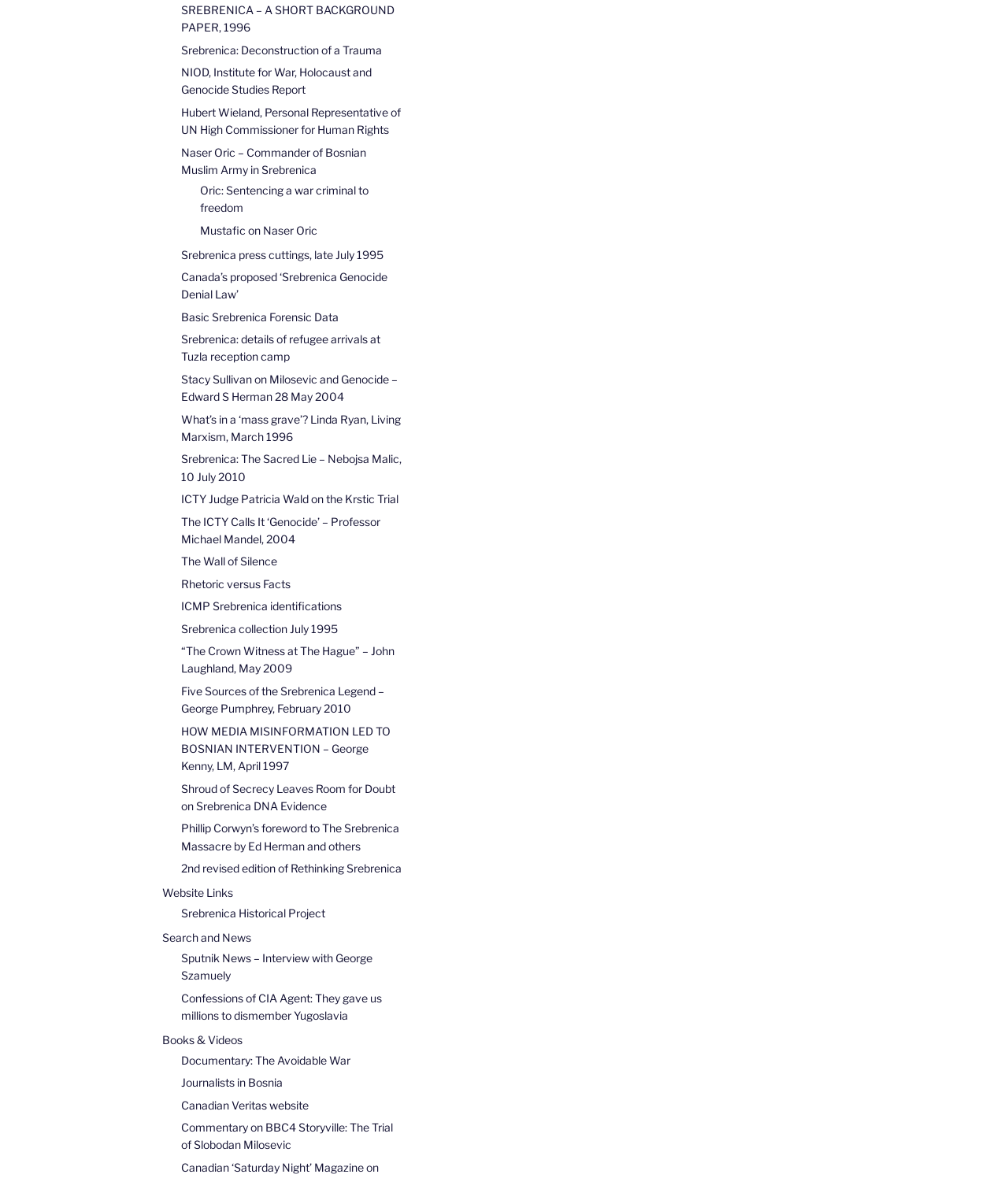Given the description: "Srebrenica: Deconstruction of a Trauma", determine the bounding box coordinates of the UI element. The coordinates should be formatted as four float numbers between 0 and 1, [left, top, right, bottom].

[0.18, 0.037, 0.379, 0.048]